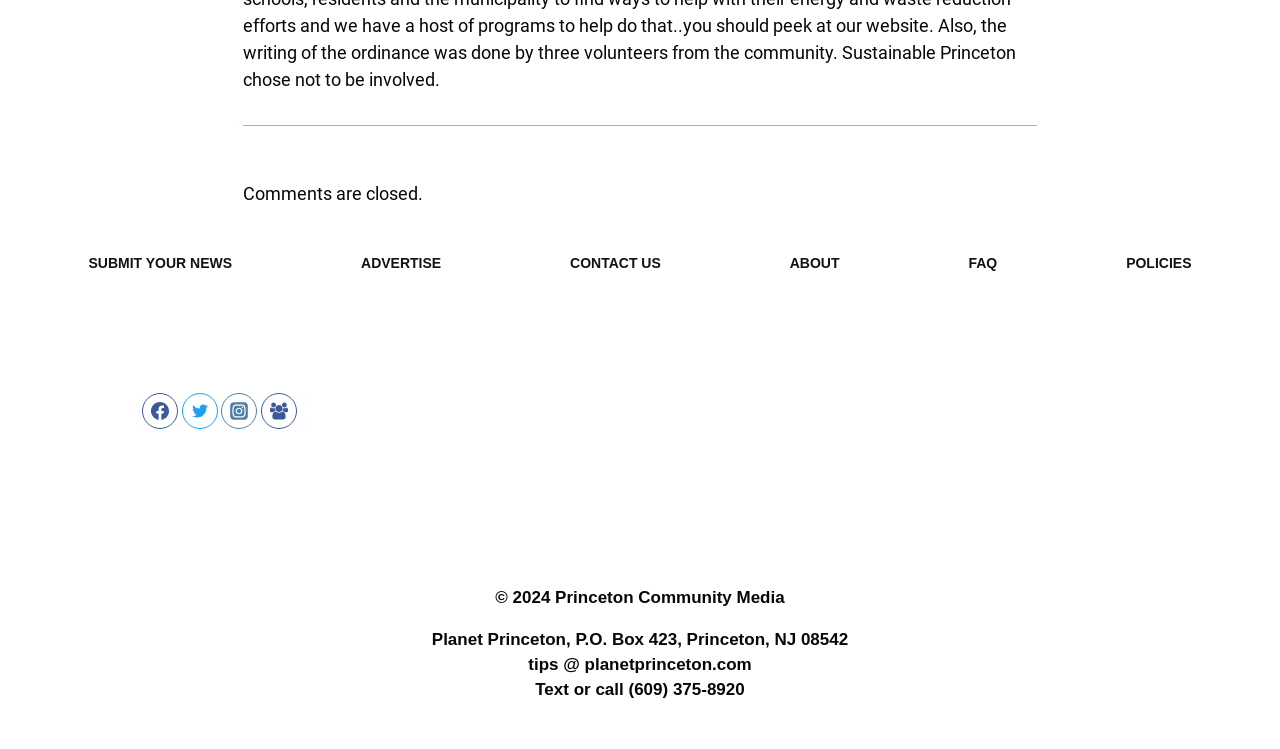Determine the bounding box coordinates for the element that should be clicked to follow this instruction: "Contact us". The coordinates should be given as four float numbers between 0 and 1, in the format [left, top, right, bottom].

[0.44, 0.329, 0.522, 0.375]